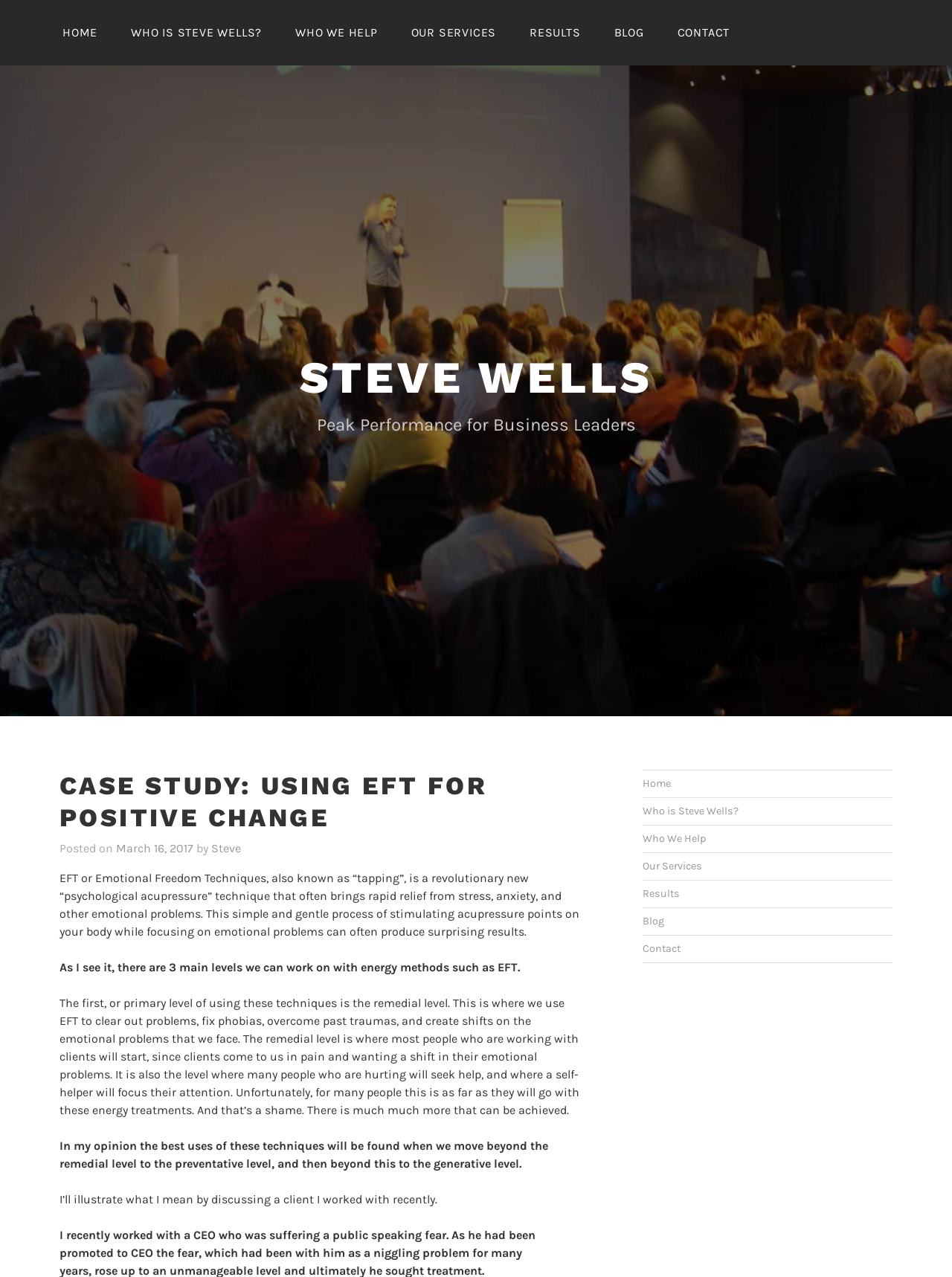Use a single word or phrase to respond to the question:
What is the topic of the case study?

Using EFT for positive change